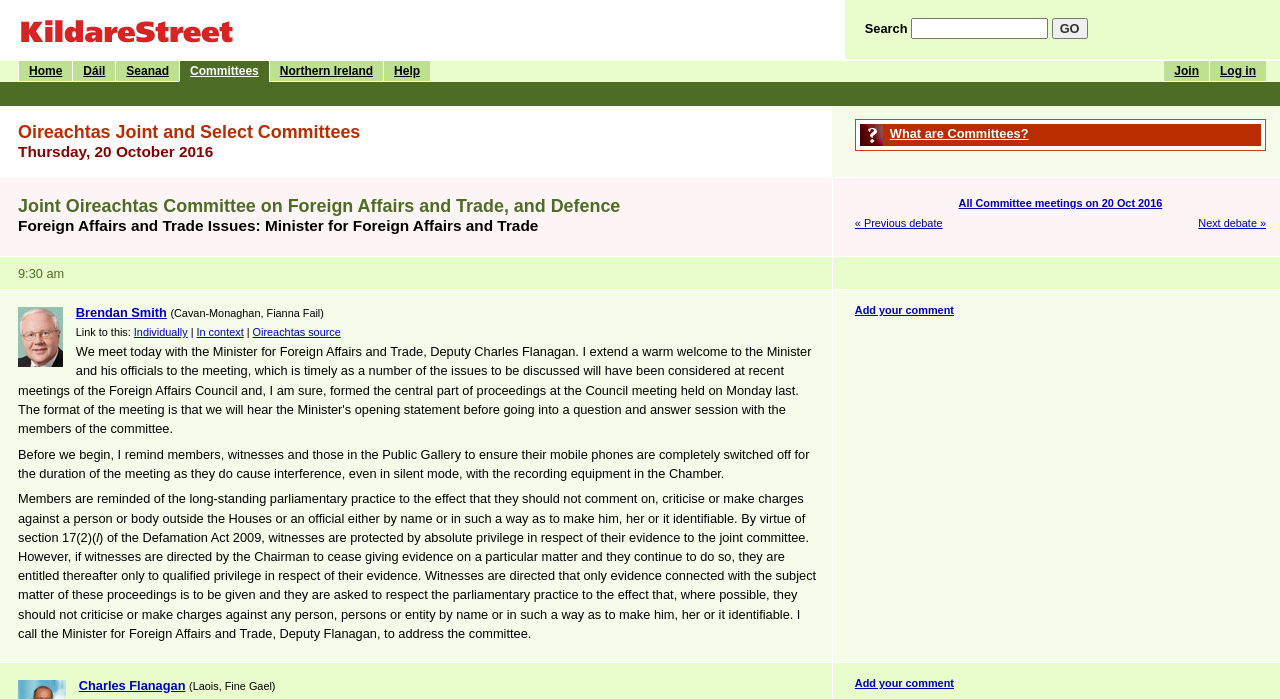Please give the bounding box coordinates of the area that should be clicked to fulfill the following instruction: "Click on the GO button". The coordinates should be in the format of four float numbers from 0 to 1, i.e., [left, top, right, bottom].

[0.822, 0.026, 0.85, 0.056]